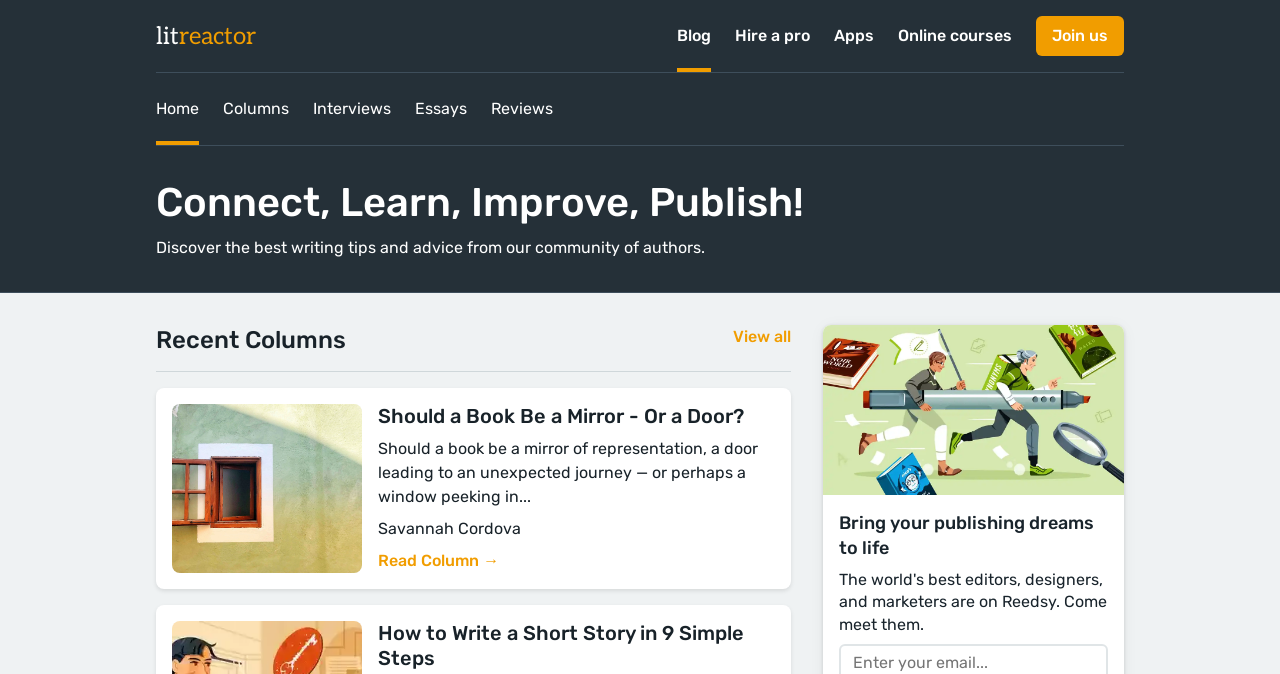What is the purpose of the 'Join us' button?
Please respond to the question with a detailed and informative answer.

The 'Join us' button is located at the top right corner of the webpage, and its purpose is to allow users to join the LitReactor community, likely to access exclusive content or participate in discussions.